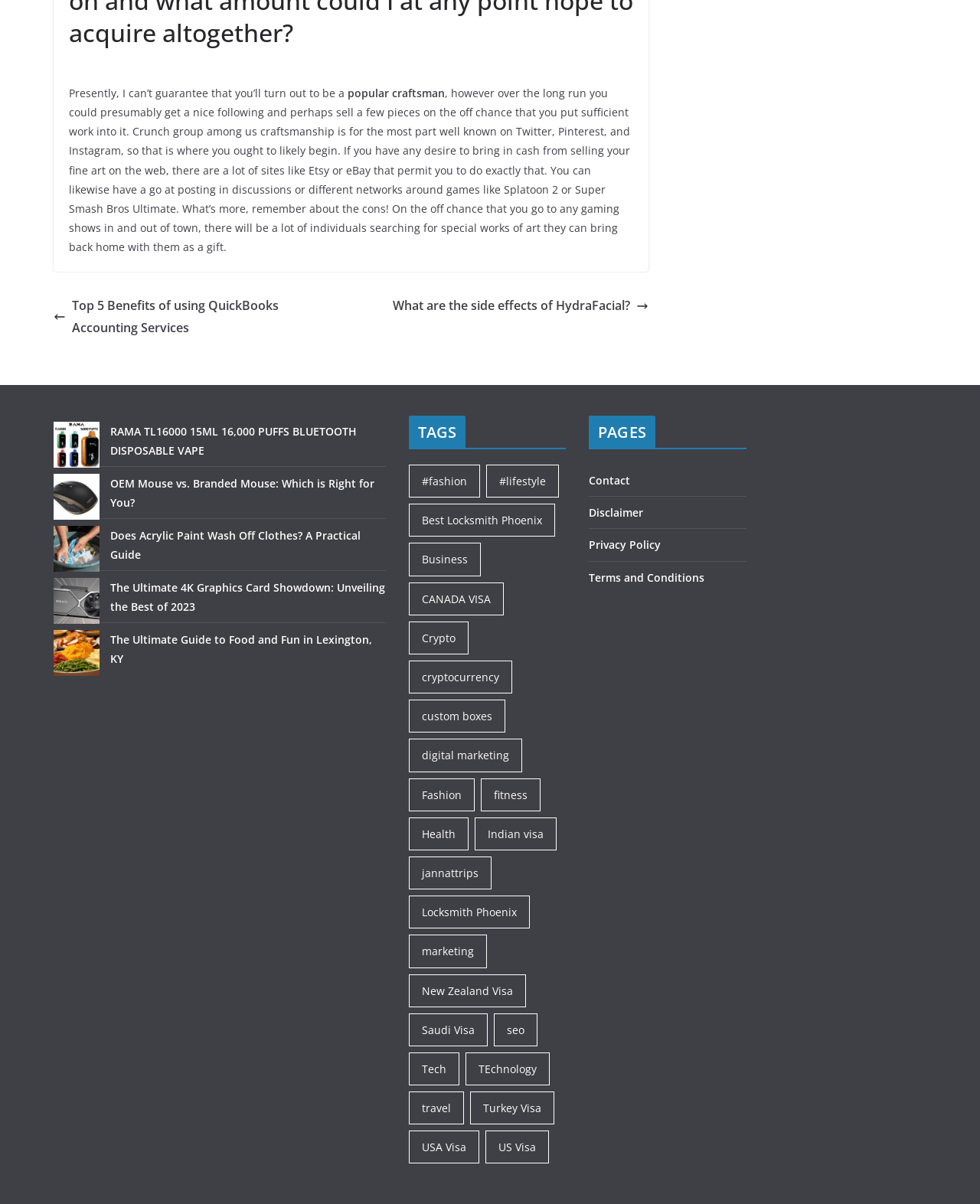Provide a short answer to the following question with just one word or phrase: What is the topic of the first paragraph?

Art and selling